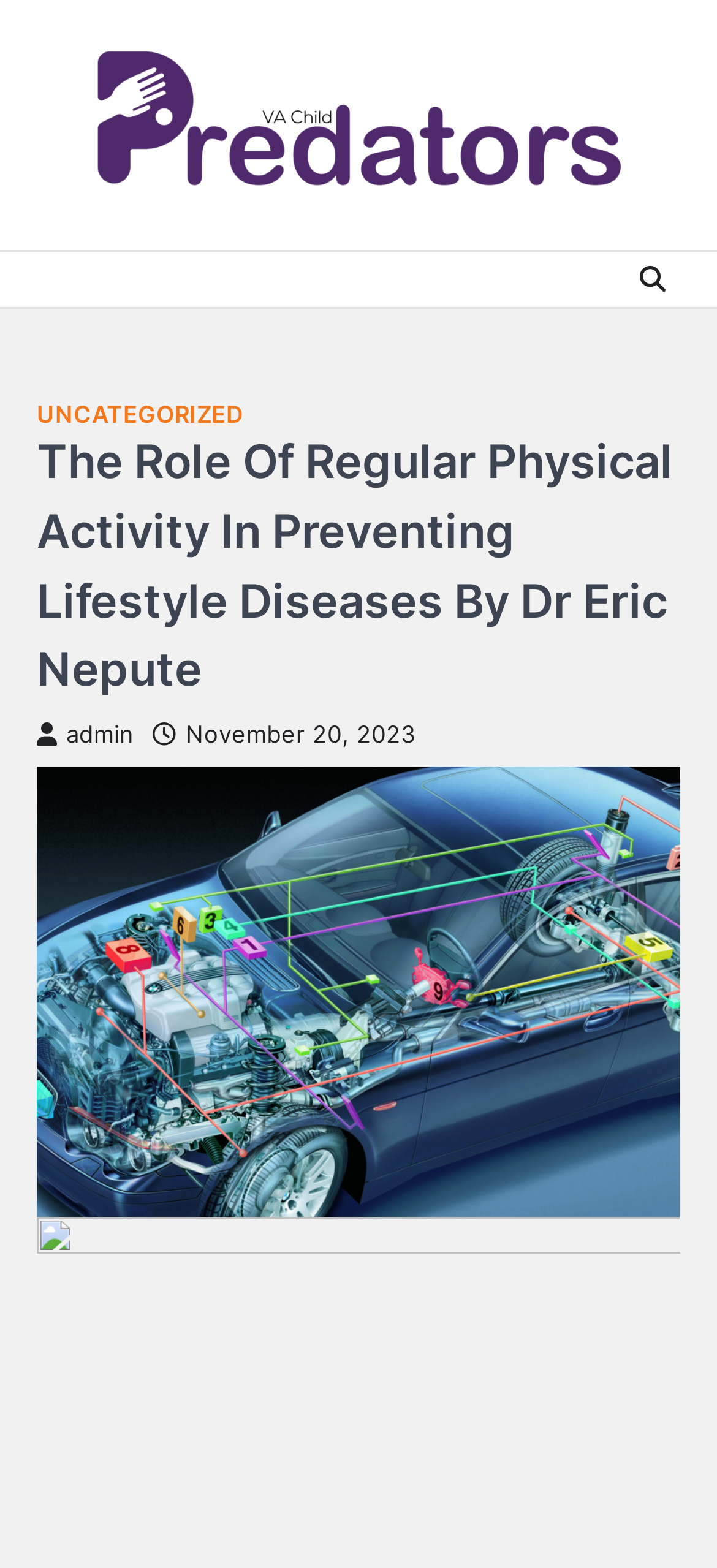Using the format (top-left x, top-left y, bottom-right x, bottom-right y), provide the bounding box coordinates for the described UI element. All values should be floating point numbers between 0 and 1: Uncategorized

[0.051, 0.256, 0.338, 0.273]